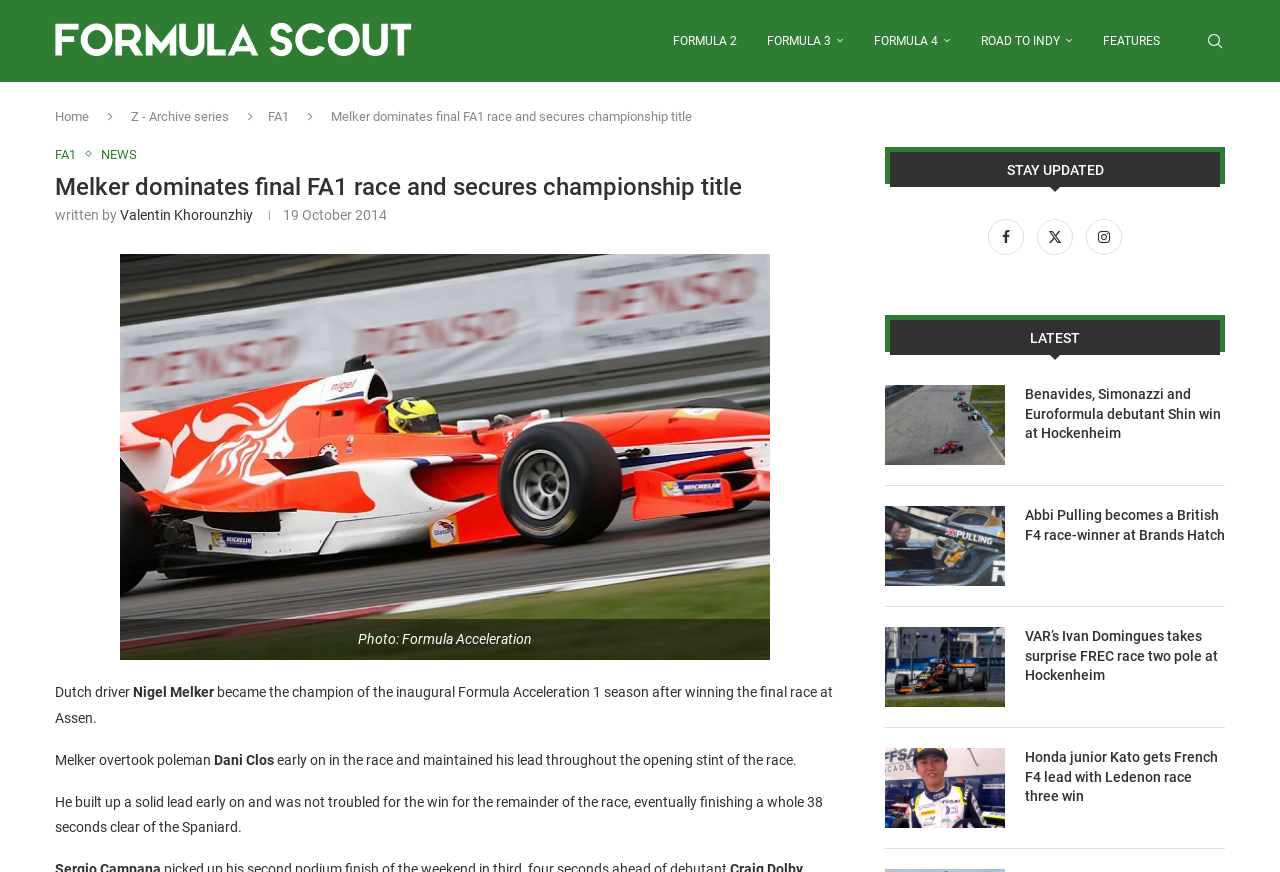Bounding box coordinates should be provided in the format (top-left x, top-left y, bottom-right x, bottom-right y) with all values between 0 and 1. Identify the bounding box for this UI element: Road to Indy

[0.766, 0.001, 0.838, 0.093]